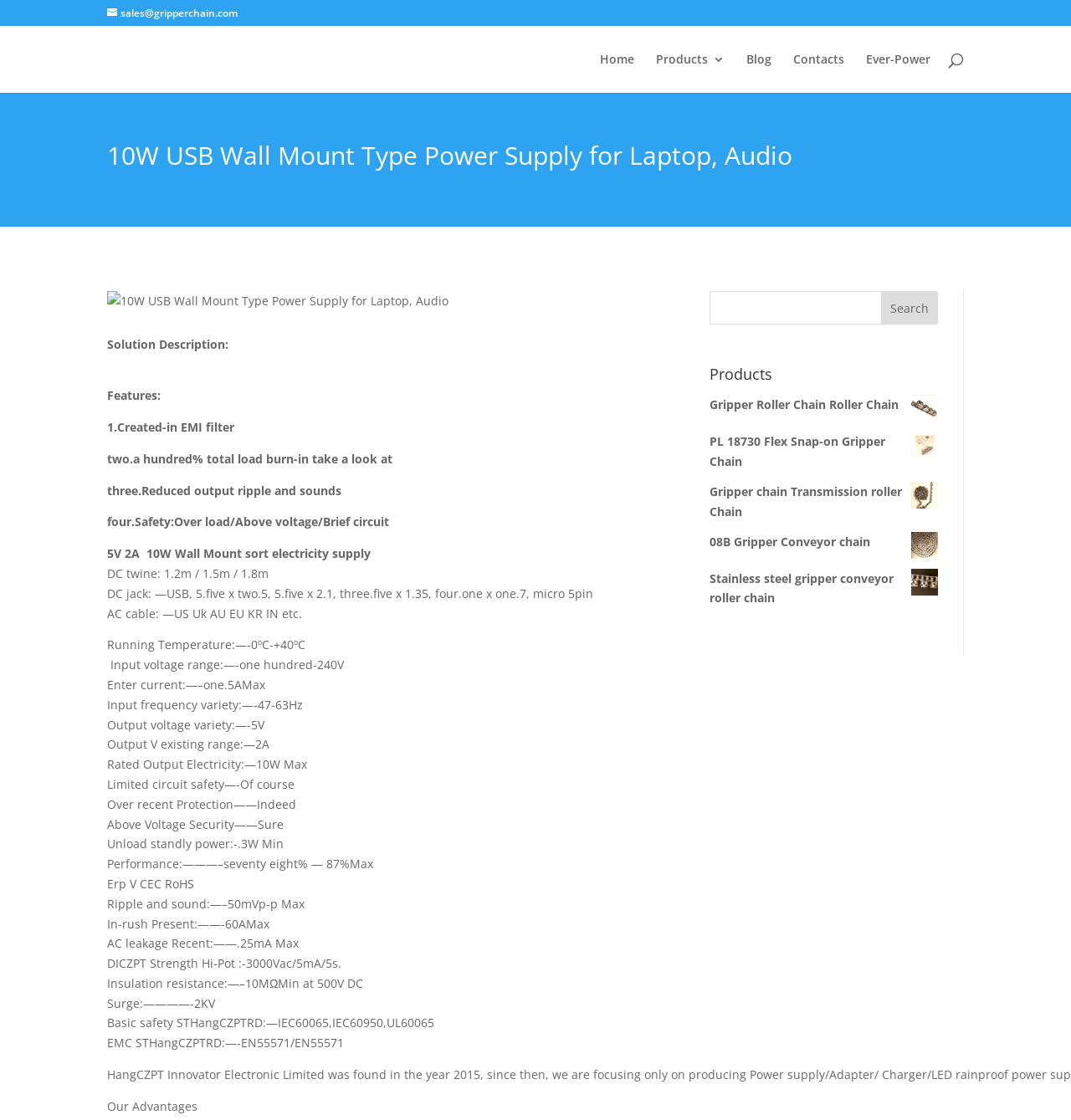Determine the bounding box coordinates of the section to be clicked to follow the instruction: "Go to Home page". The coordinates should be given as four float numbers between 0 and 1, formatted as [left, top, right, bottom].

[0.56, 0.048, 0.592, 0.083]